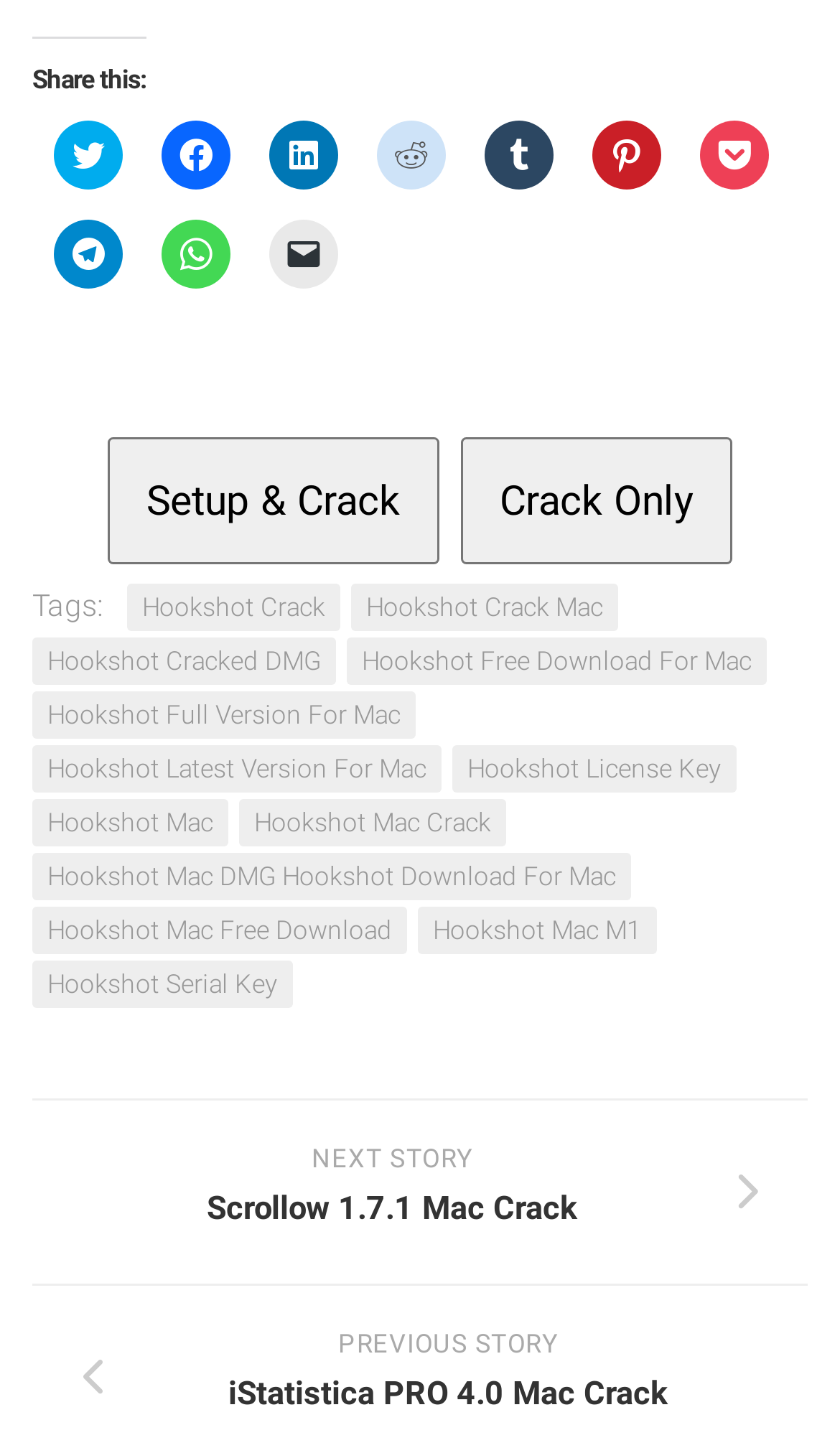What is the purpose of the 'NEXT STORY' link?
Provide a well-explained and detailed answer to the question.

The 'NEXT STORY' link is likely used to navigate to the next story or article on the webpage. This can be inferred from the text 'NEXT STORY' and the arrow icon accompanying it, which suggests a navigation function.